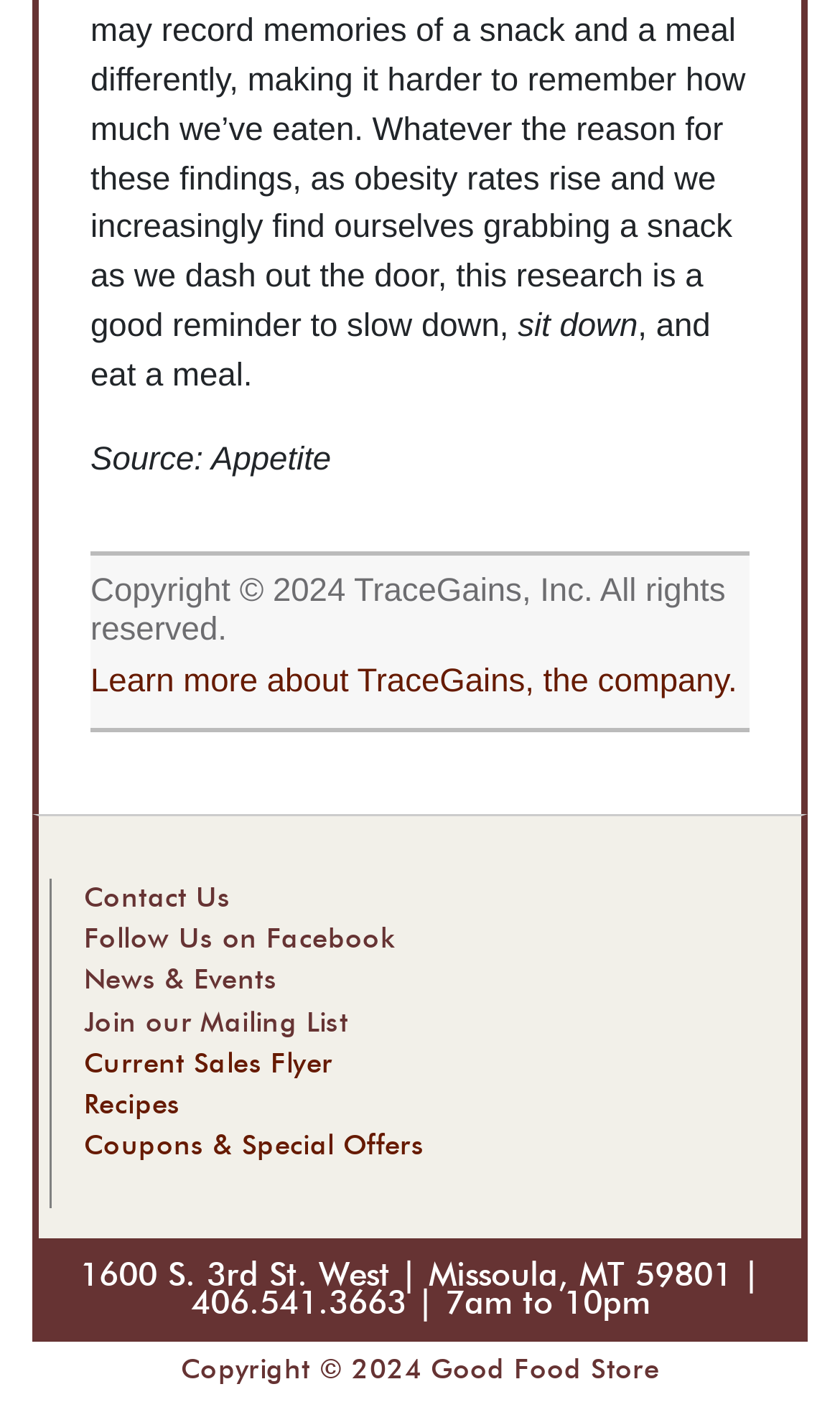Give a one-word or one-phrase response to the question: 
How many links are there in the footer section?

7